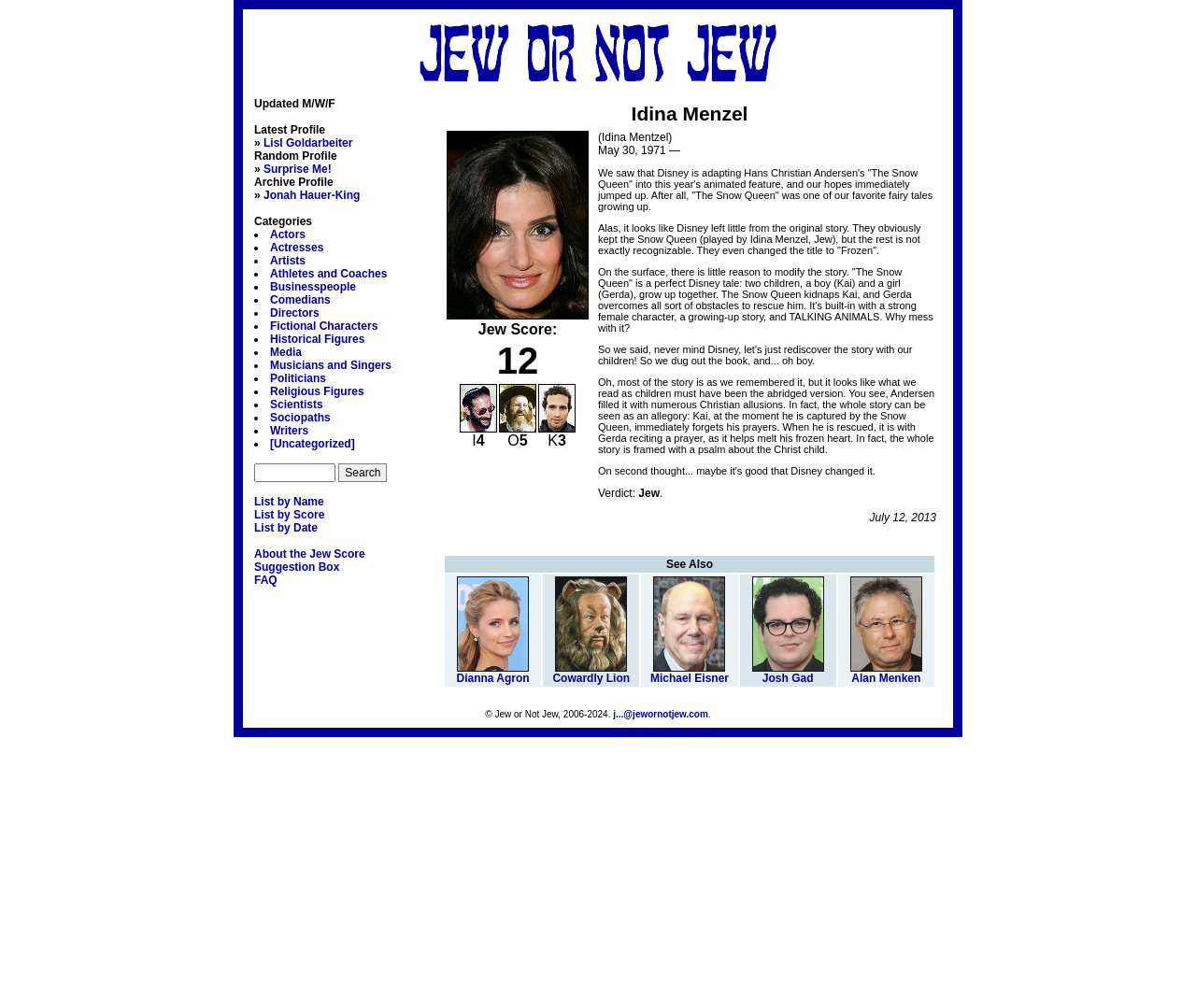Please specify the bounding box coordinates of the clickable region to carry out the following instruction: "Search for a profile". The coordinates should be four float numbers between 0 and 1, in the format [left, top, right, bottom].

[0.283, 0.46, 0.324, 0.478]